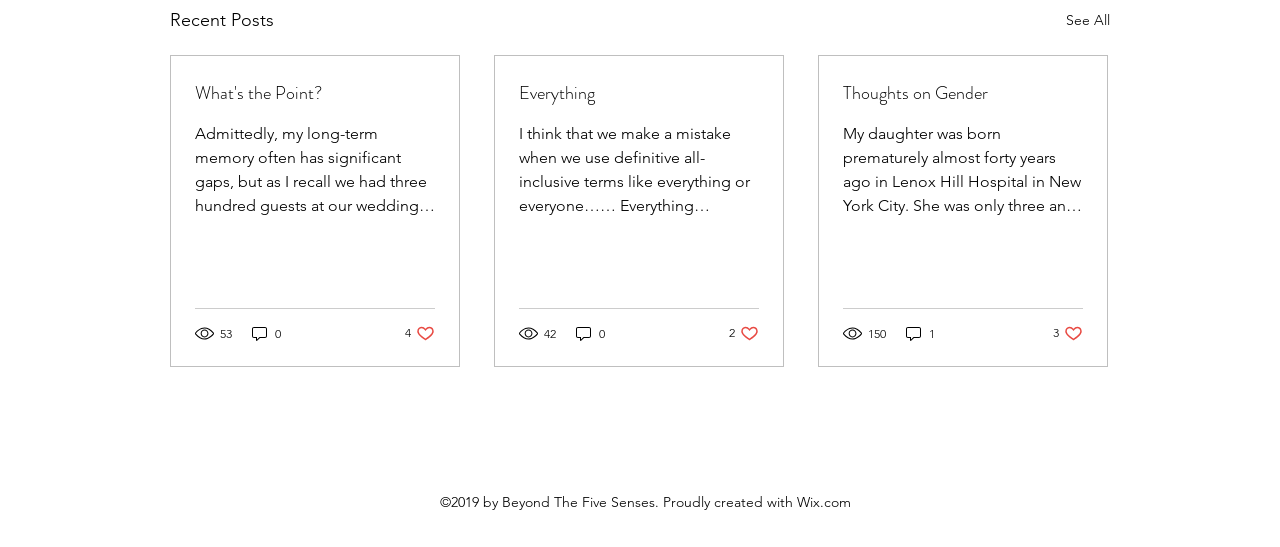Using the given element description, provide the bounding box coordinates (top-left x, top-left y, bottom-right x, bottom-right y) for the corresponding UI element in the screenshot: 53

[0.152, 0.591, 0.183, 0.626]